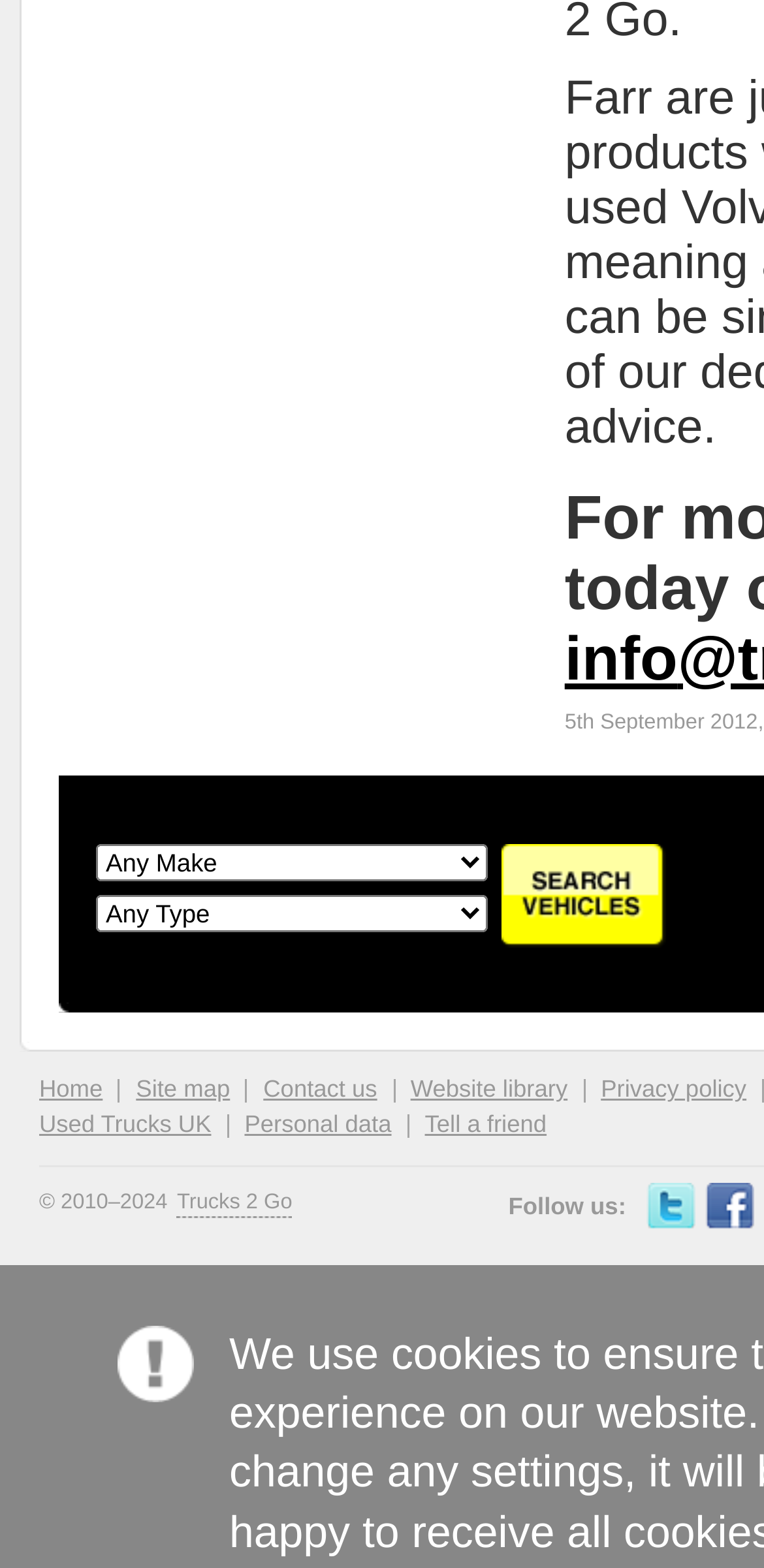What is the copyright information at the bottom of the page?
Analyze the image and provide a thorough answer to the question.

The copyright information is located at the bottom of the page and indicates that the website 'Trucks 2 Go' owns the copyright from 2020 to 2024.